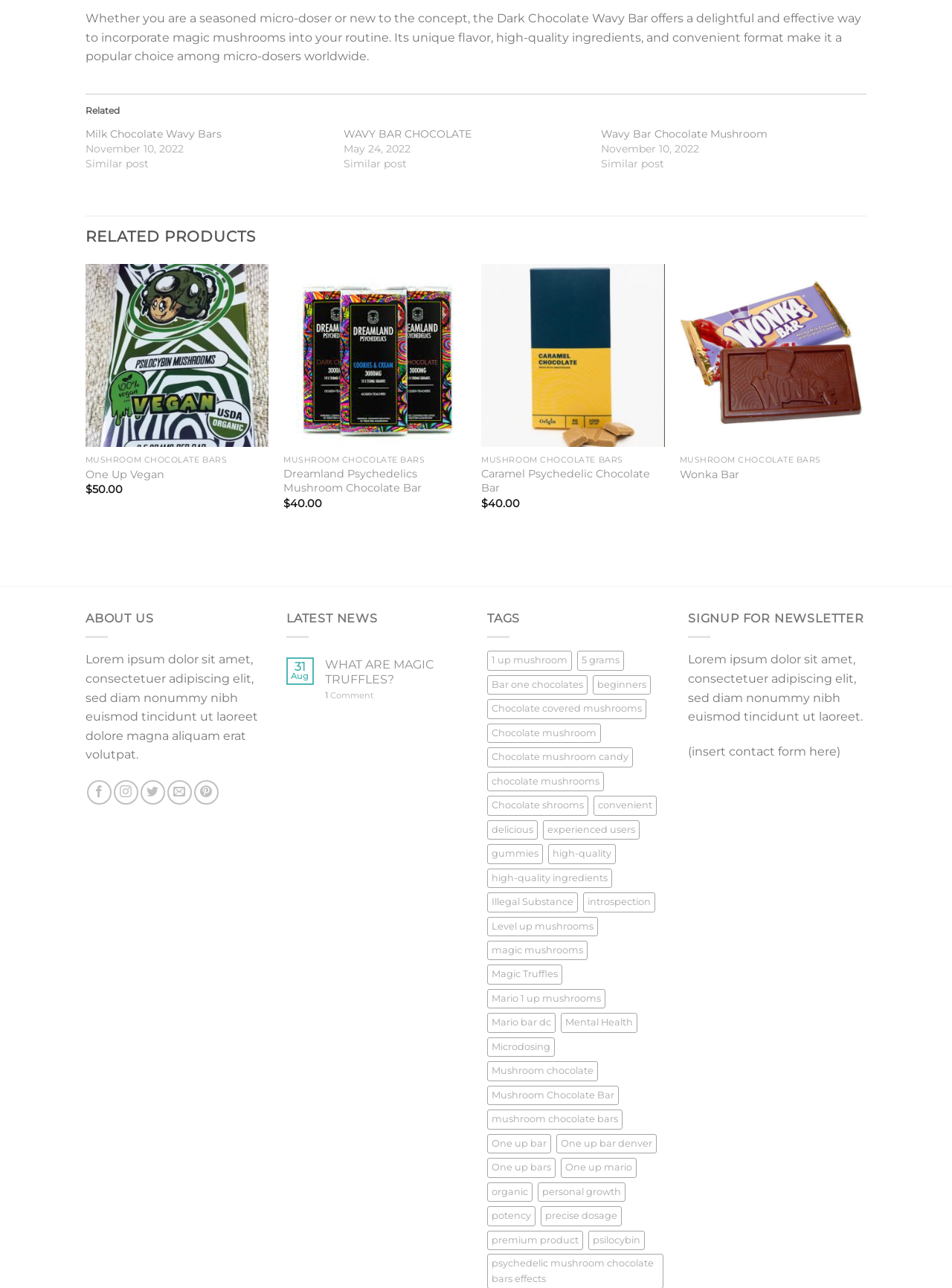Given the description mushroom chocolate bars, predict the bounding box coordinates of the UI element. Ensure the coordinates are in the format (top-left x, top-left y, bottom-right x, bottom-right y) and all values are between 0 and 1.

[0.512, 0.862, 0.654, 0.877]